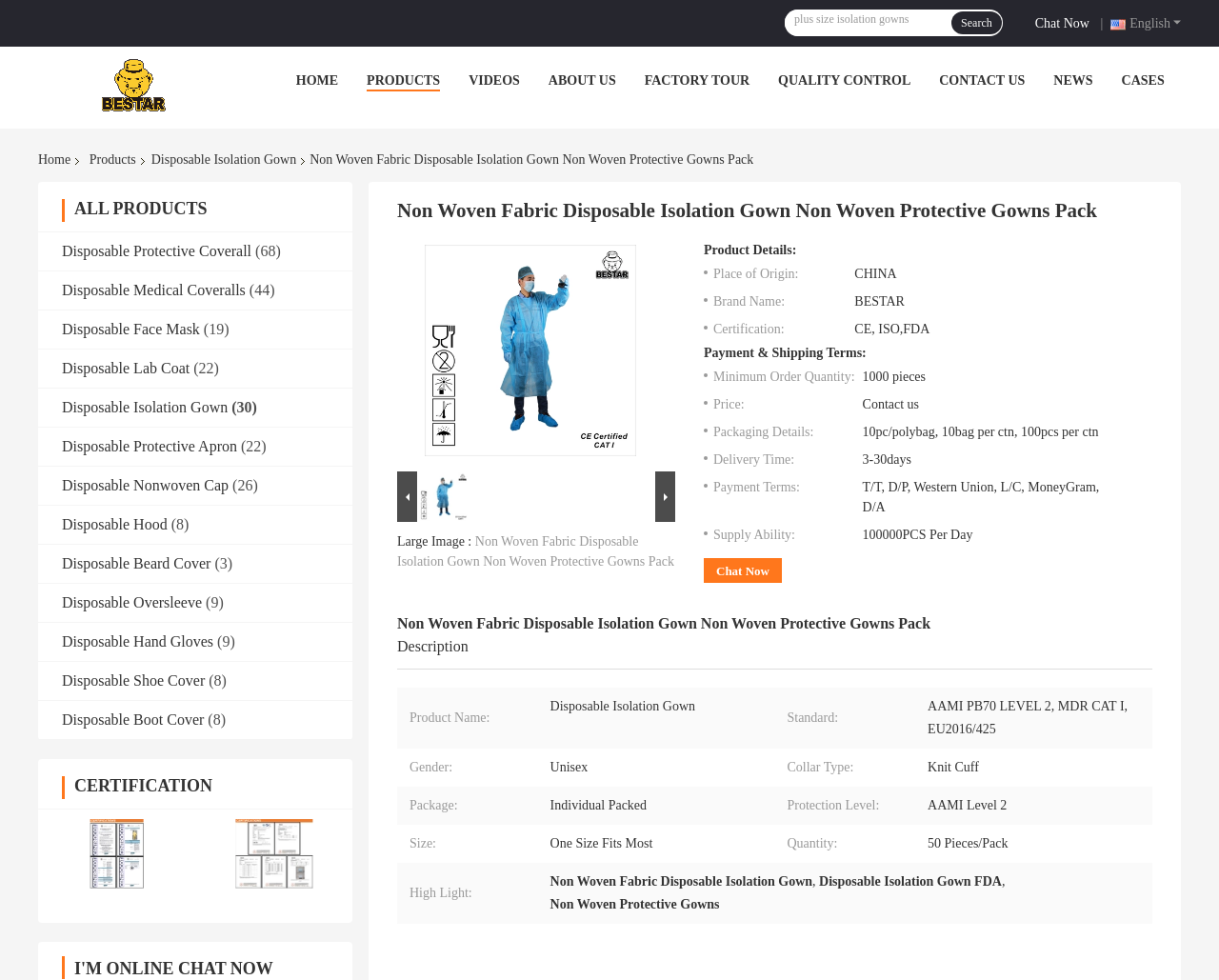Could you determine the bounding box coordinates of the clickable element to complete the instruction: "Learn about the company"? Provide the coordinates as four float numbers between 0 and 1, i.e., [left, top, right, bottom].

[0.021, 0.057, 0.193, 0.116]